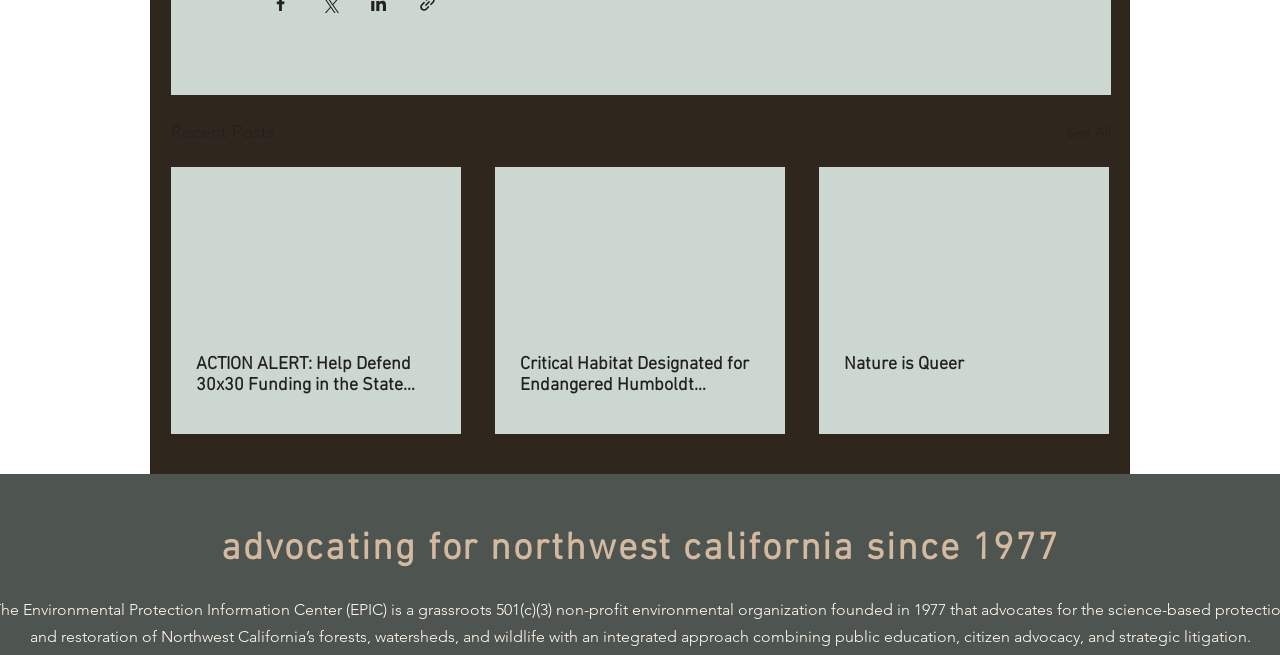How many articles are displayed on the webpage?
Give a single word or phrase as your answer by examining the image.

3